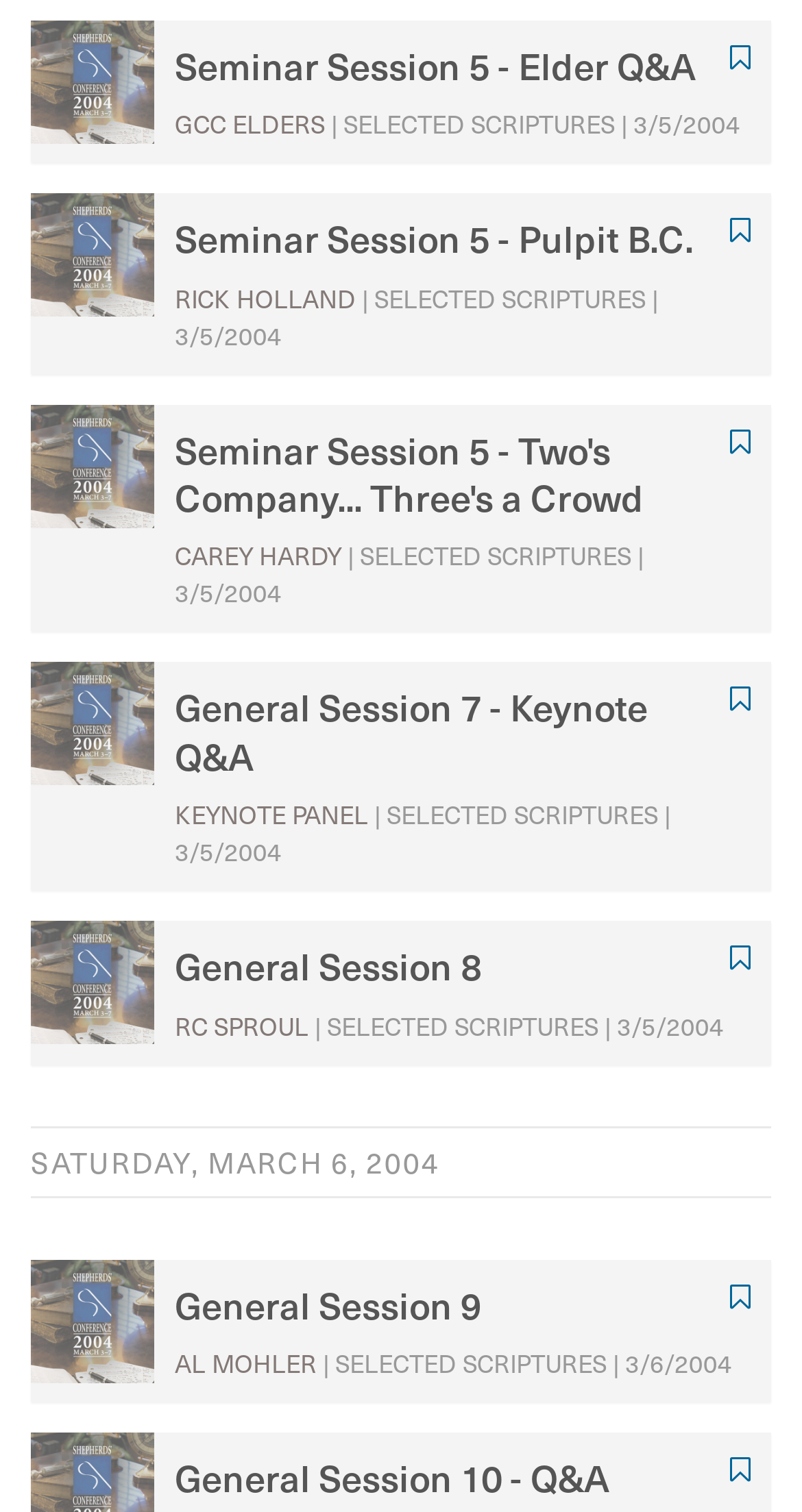Please give a one-word or short phrase response to the following question: 
What is the date of General Session 9?

3/6/2004